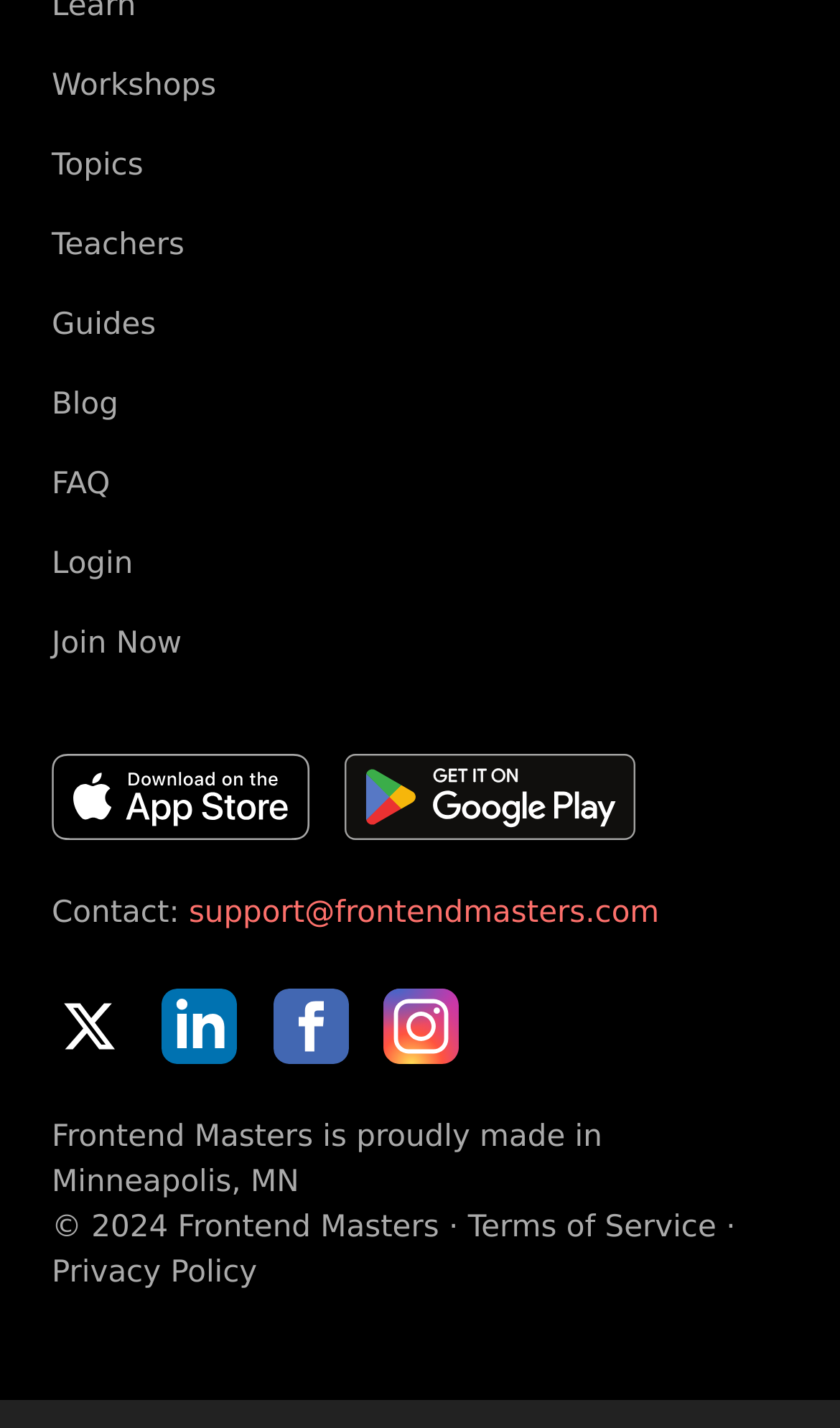Identify the bounding box coordinates of the part that should be clicked to carry out this instruction: "View the Terms of Service".

[0.557, 0.848, 0.853, 0.872]